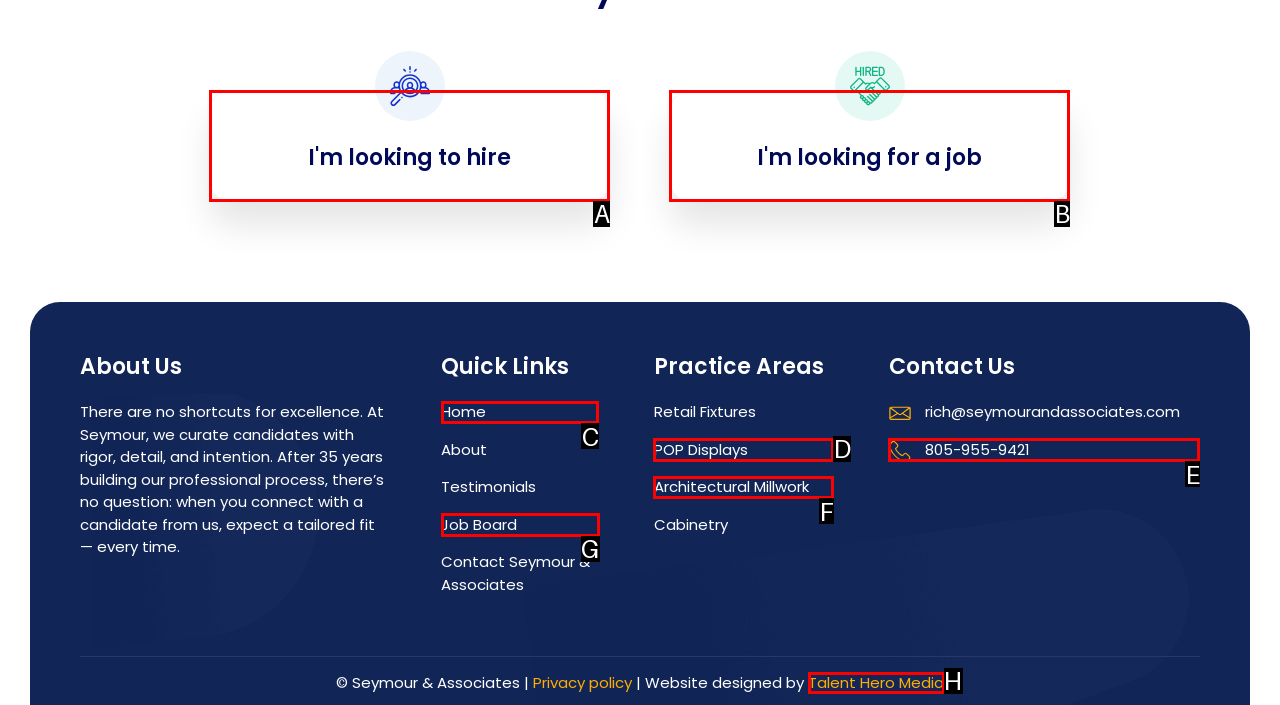To complete the instruction: View 'Job Board', which HTML element should be clicked?
Respond with the option's letter from the provided choices.

G